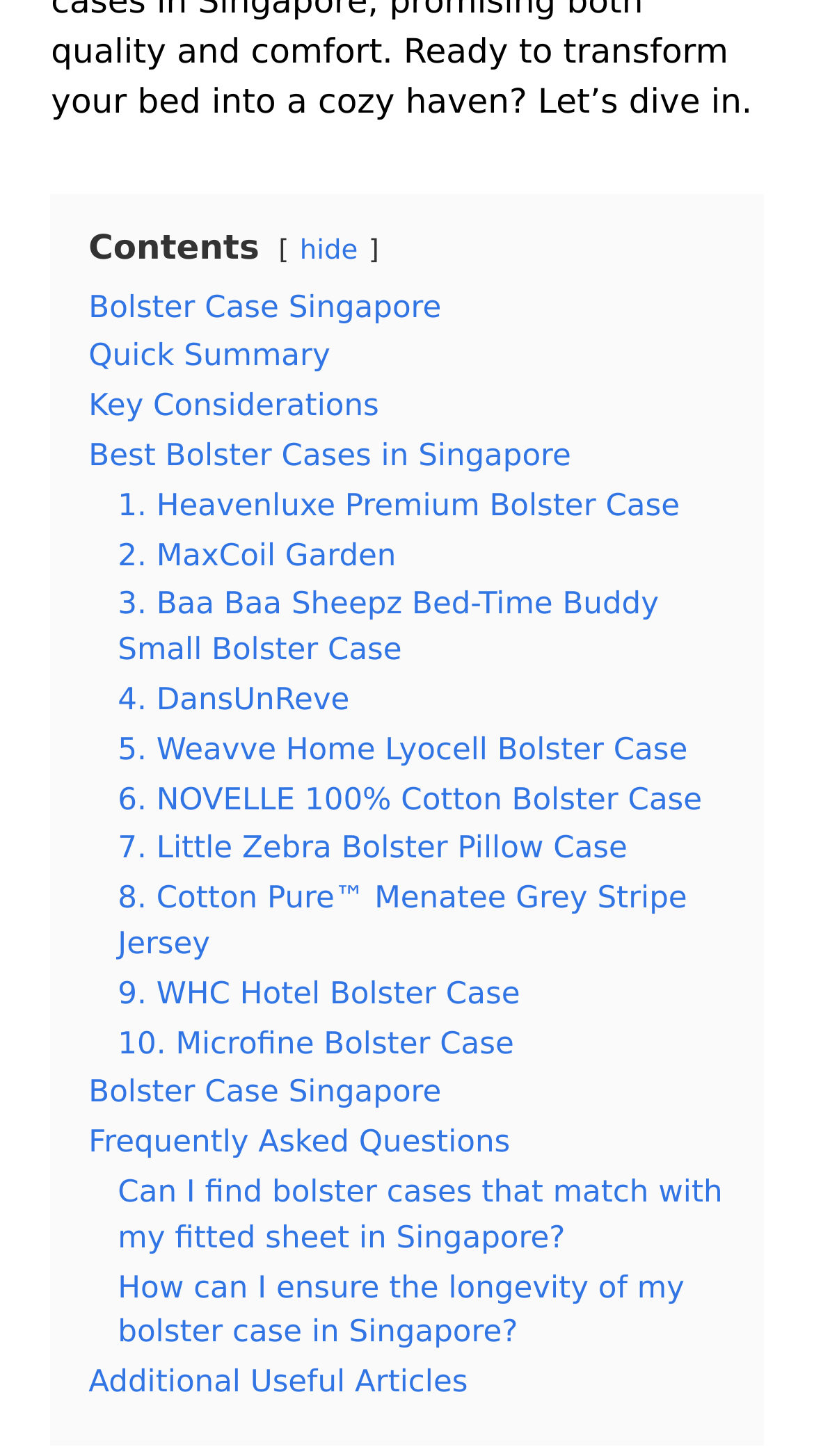Can you specify the bounding box coordinates for the region that should be clicked to fulfill this instruction: "Click on the link to read the Quick Summary".

[0.109, 0.234, 0.406, 0.257]